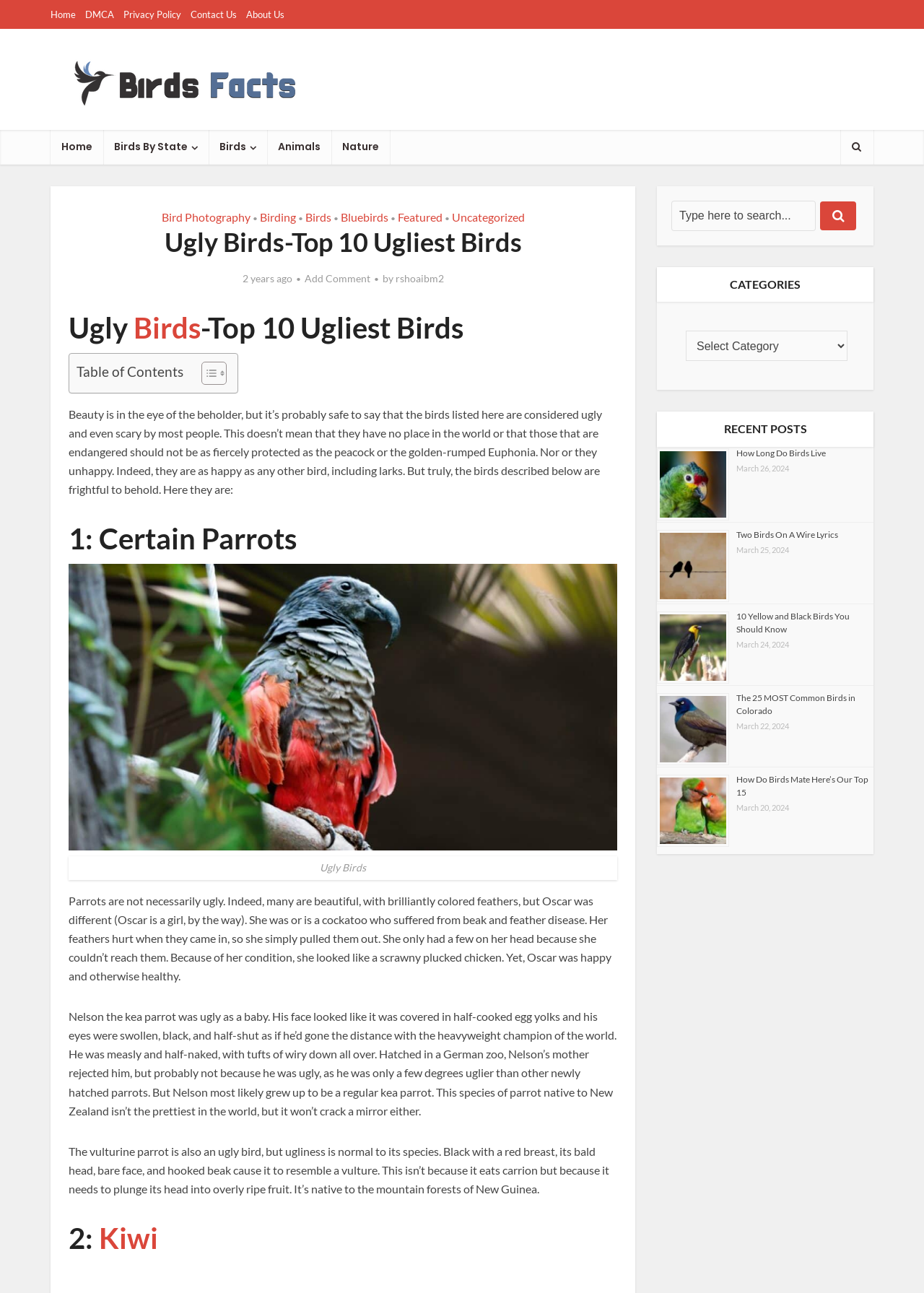Summarize the contents and layout of the webpage in detail.

This webpage is about ugly birds, featuring a top 10 list of the ugliest birds. At the top of the page, there are several links to other sections of the website, including "Home", "DMCA", "Privacy Policy", "Contact Us", and "About Us". Below these links, there is a row of empty links, followed by a link to "Birds Facts" with an accompanying image.

On the left side of the page, there is a navigation menu with links to various bird-related topics, including "Bird Photography", "Birding", "Birds", "Bluebirds", and "Featured". Below this menu, there is a heading that reads "Ugly Birds-Top 10 Ugliest Birds", followed by a paragraph of text that introduces the topic of ugly birds.

The main content of the page is divided into sections, each featuring a different type of ugly bird. The first section is about certain parrots, including Oscar, a cockatoo with beak and feather disease, and Nelson, a kea parrot that was ugly as a baby. There is also a description of the vulturine parrot, which is native to New Guinea.

The second section is about kiwis, with a link to more information about kiwis. The rest of the page is dedicated to a list of recent posts, each featuring an image, a heading, and a link to the full article. The posts include "How Long Do Birds Live", "Two Birds On A Wire Lyrics", "10 Yellow and Black Birds You Should Know", and "The 25 MOST Common Birds in Colorado".

On the right side of the page, there is a search bar and a categories menu, as well as a list of recent posts with images and links to the full articles.